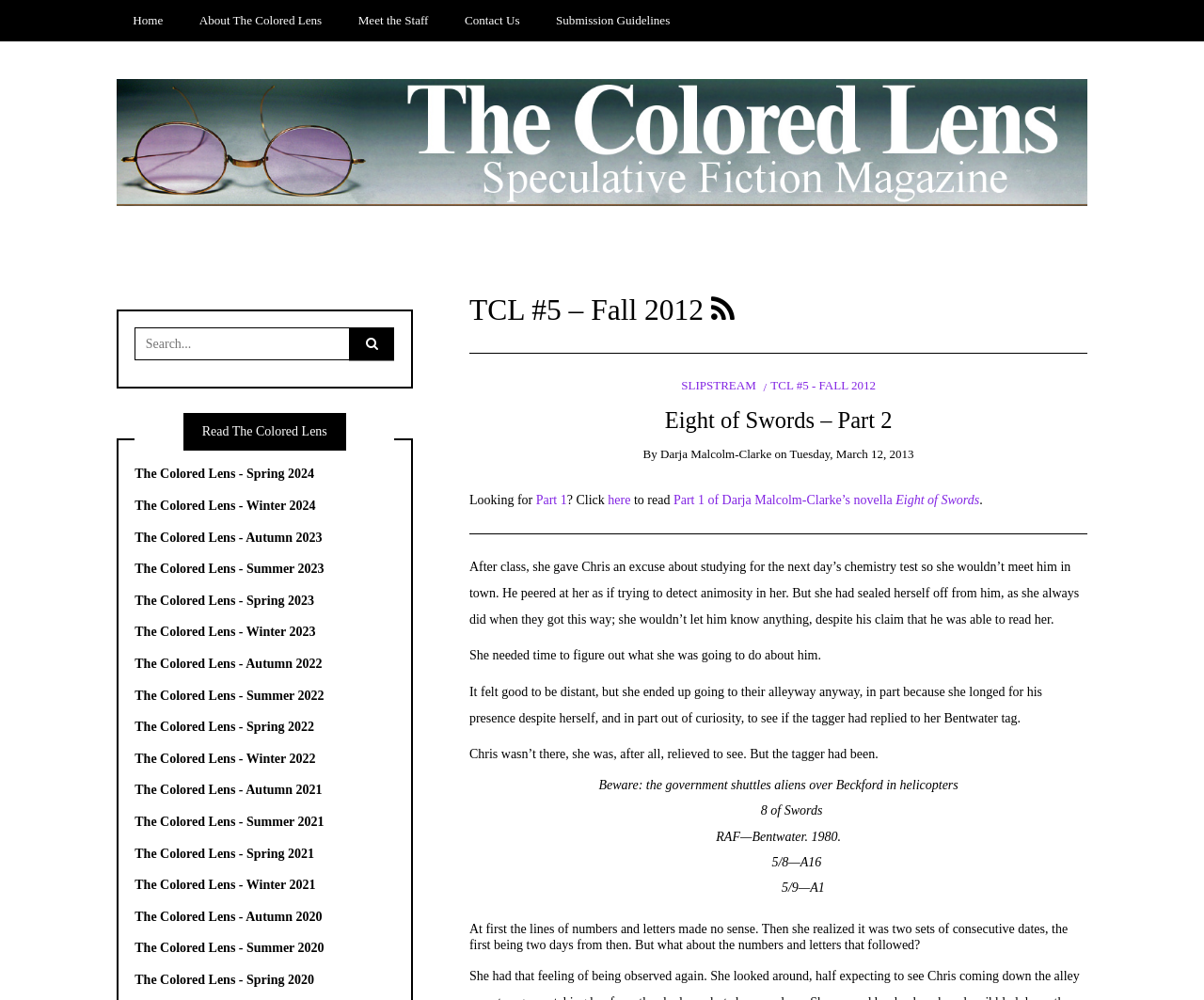Who is the author of the story?
Please give a detailed and elaborate answer to the question based on the image.

The author of the story can be found in the link 'Darja Malcolm-Clarke' which is located below the heading 'Eight of Swords – Part 2'.